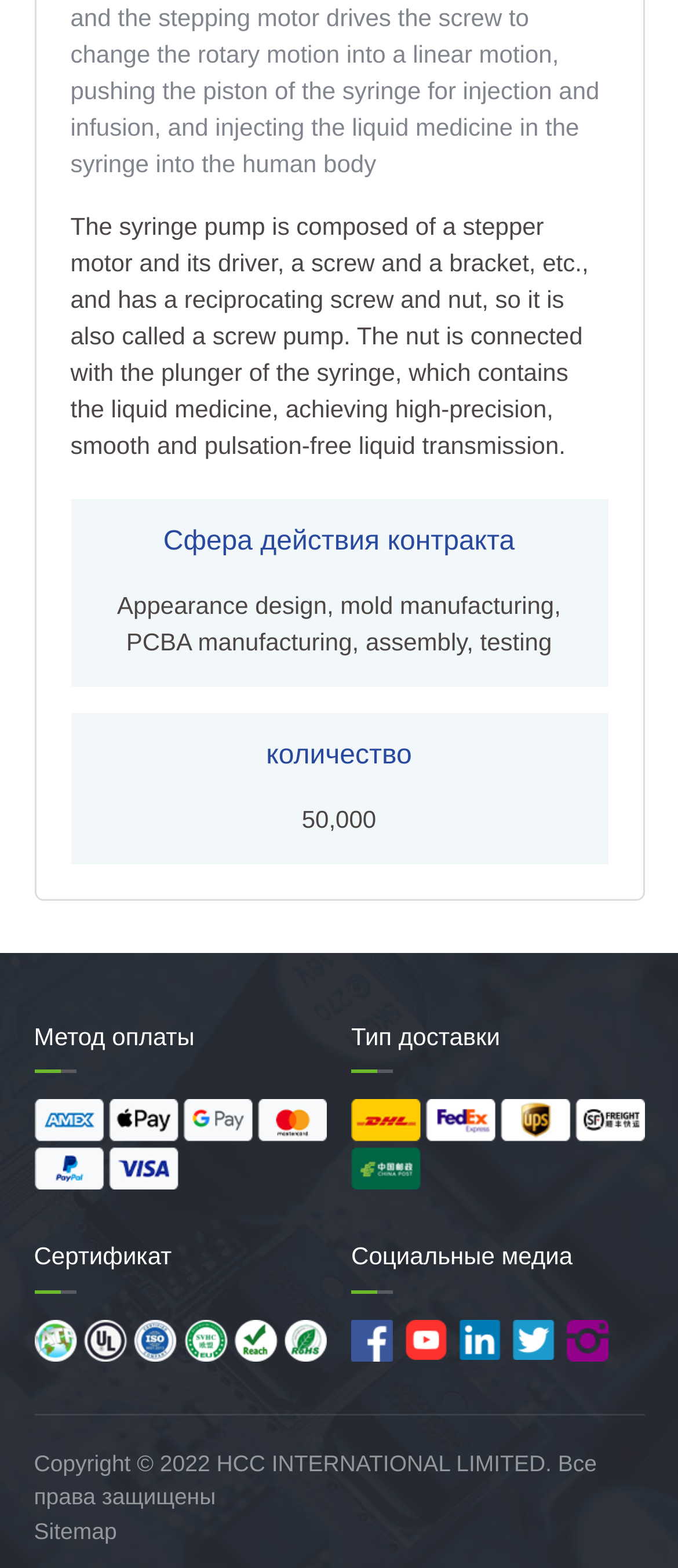Provide a one-word or short-phrase response to the question:
What is the syringe pump composed of?

stepper motor and its driver, screw and bracket